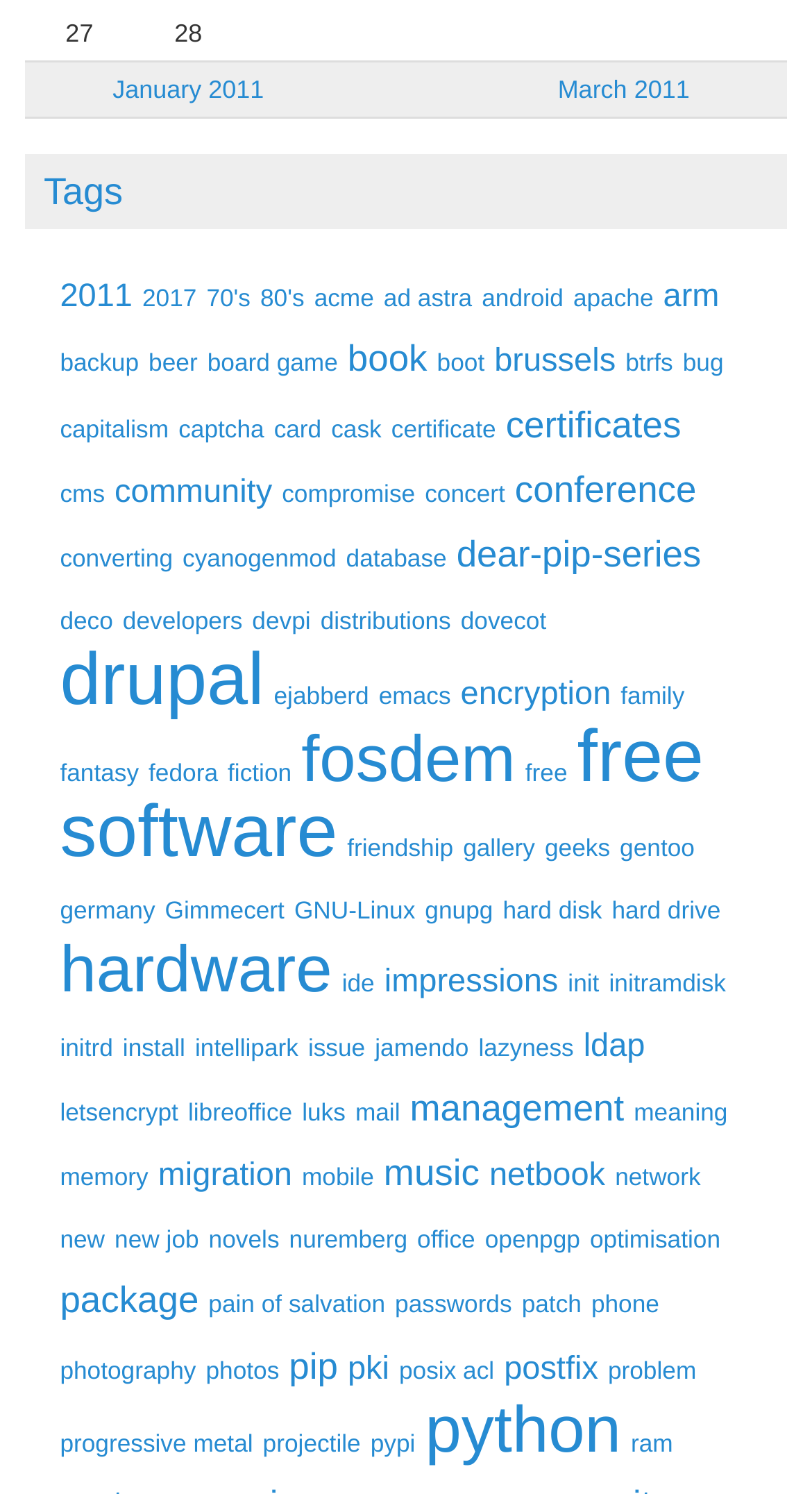Extract the bounding box coordinates of the UI element described: "free software". Provide the coordinates in the format [left, top, right, bottom] with values ranging from 0 to 1.

[0.074, 0.479, 0.867, 0.584]